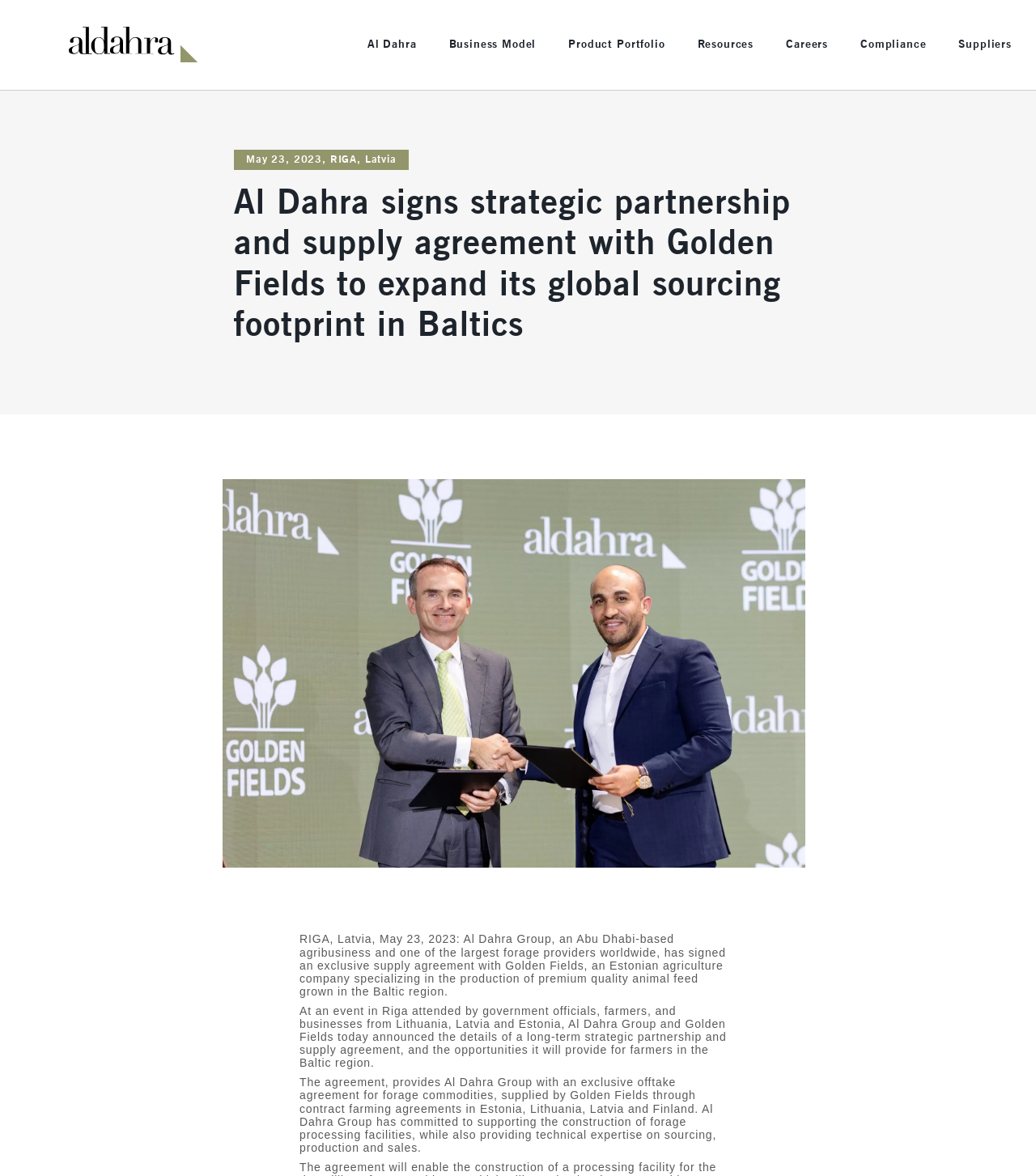Find the bounding box coordinates of the clickable area required to complete the following action: "Open the 'Vision & Mission' menu".

[0.253, 0.135, 0.35, 0.148]